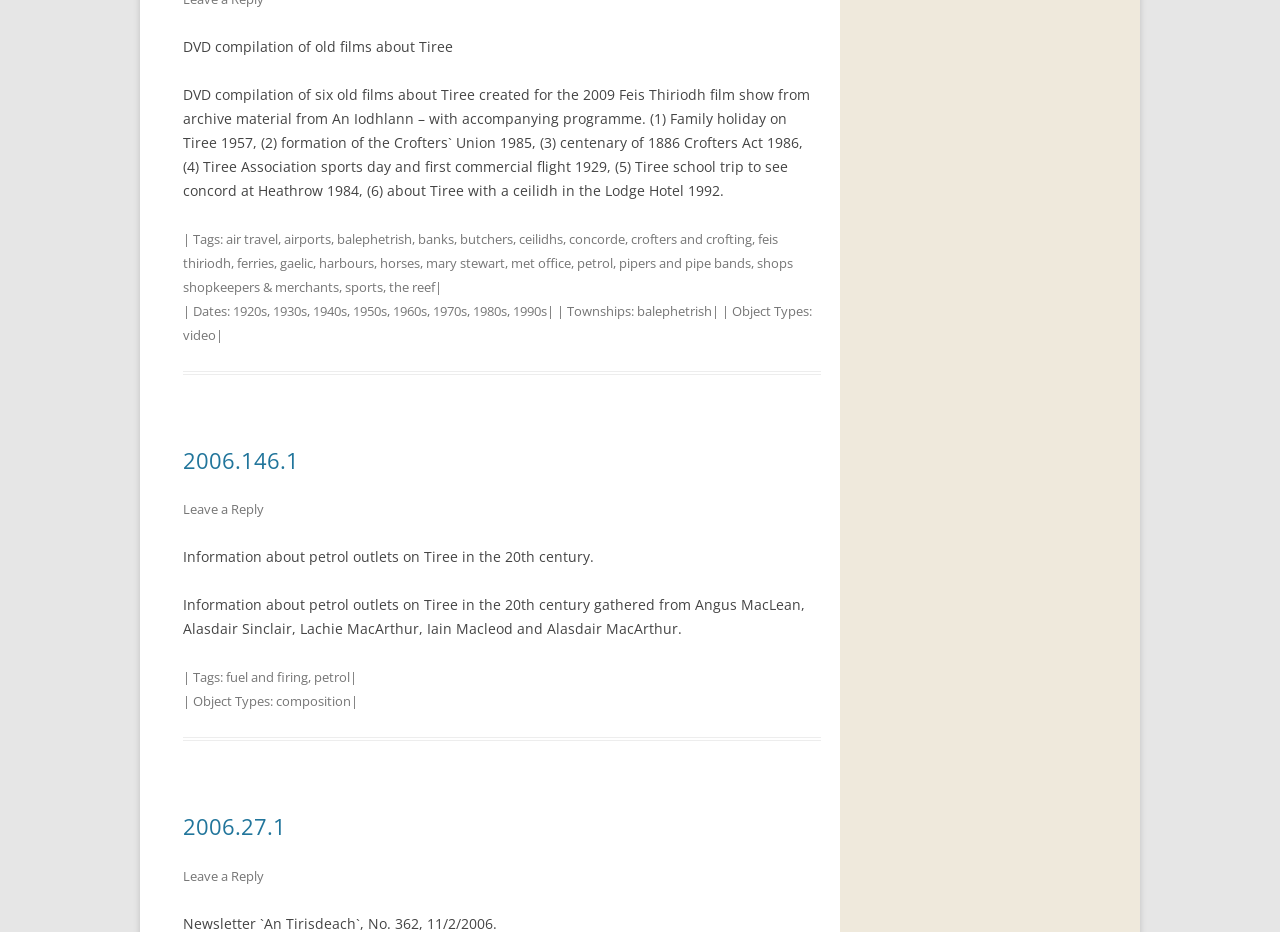Using the webpage screenshot, locate the HTML element that fits the following description and provide its bounding box: "1960s".

[0.307, 0.324, 0.334, 0.343]